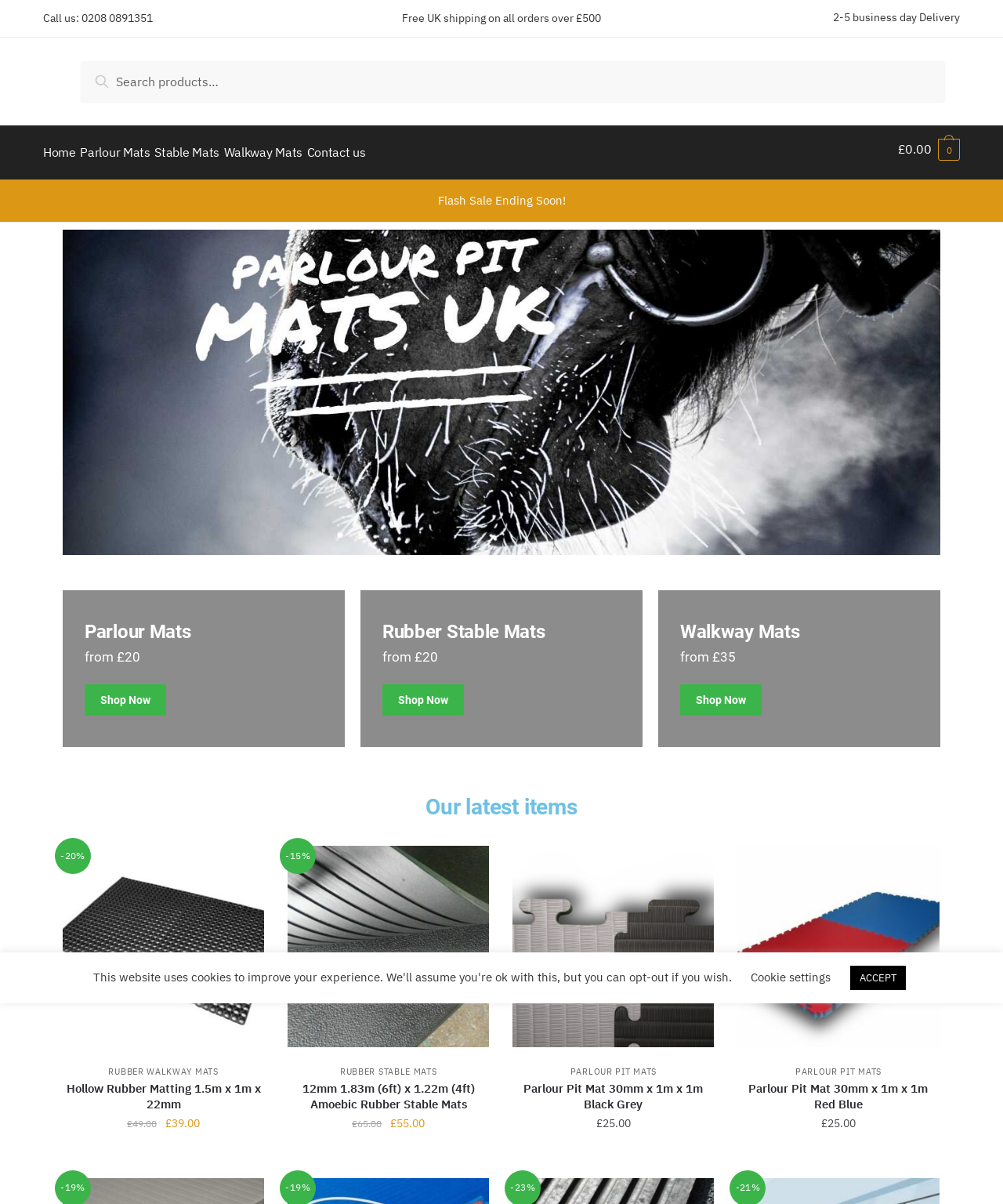Please identify the bounding box coordinates for the region that you need to click to follow this instruction: "Click on Parlour Mats".

[0.085, 0.104, 0.171, 0.143]